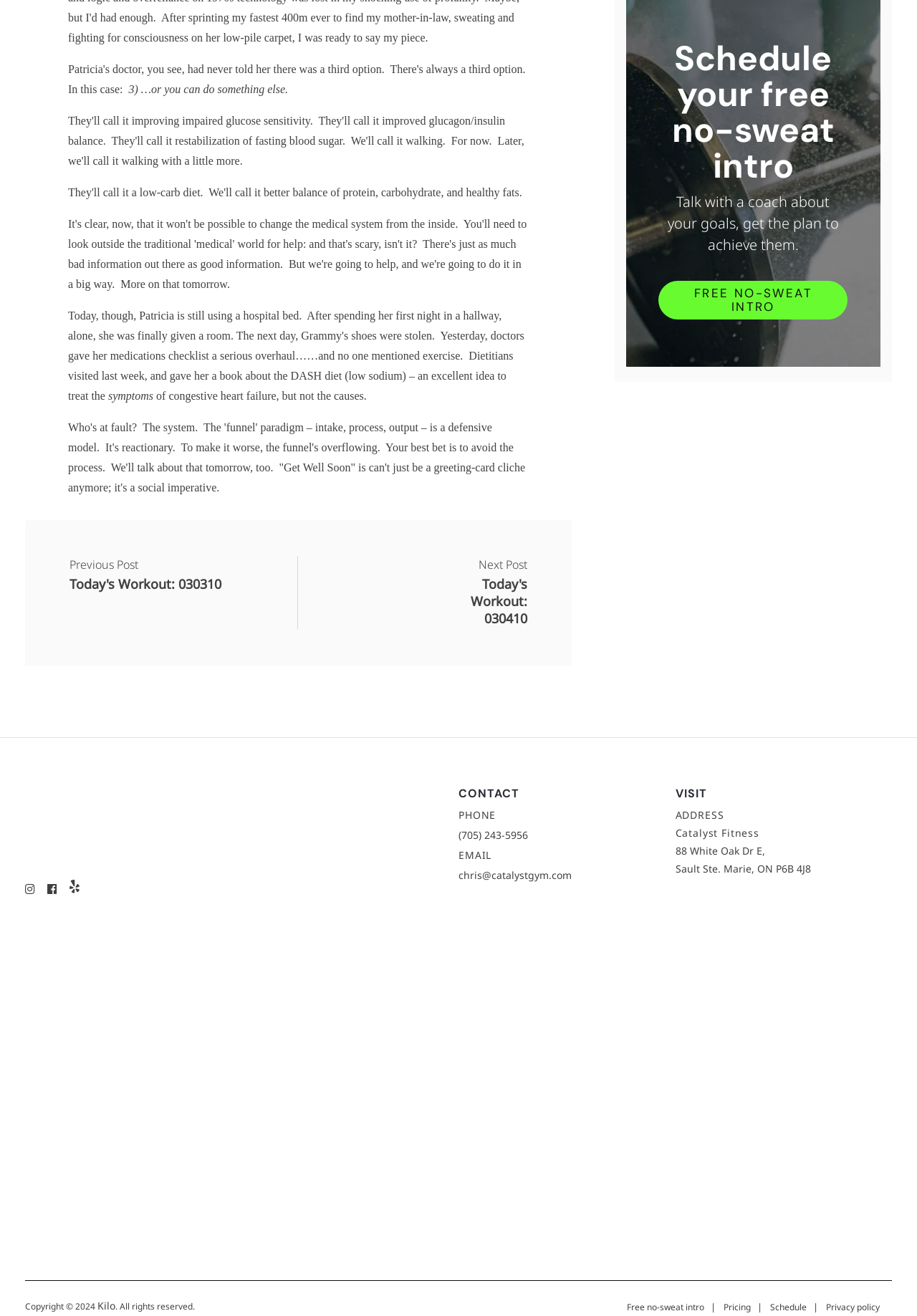What is the address of the fitness center?
From the screenshot, provide a brief answer in one word or phrase.

88 White Oak Dr E, Sault Ste. Marie, ON P6B 4J8